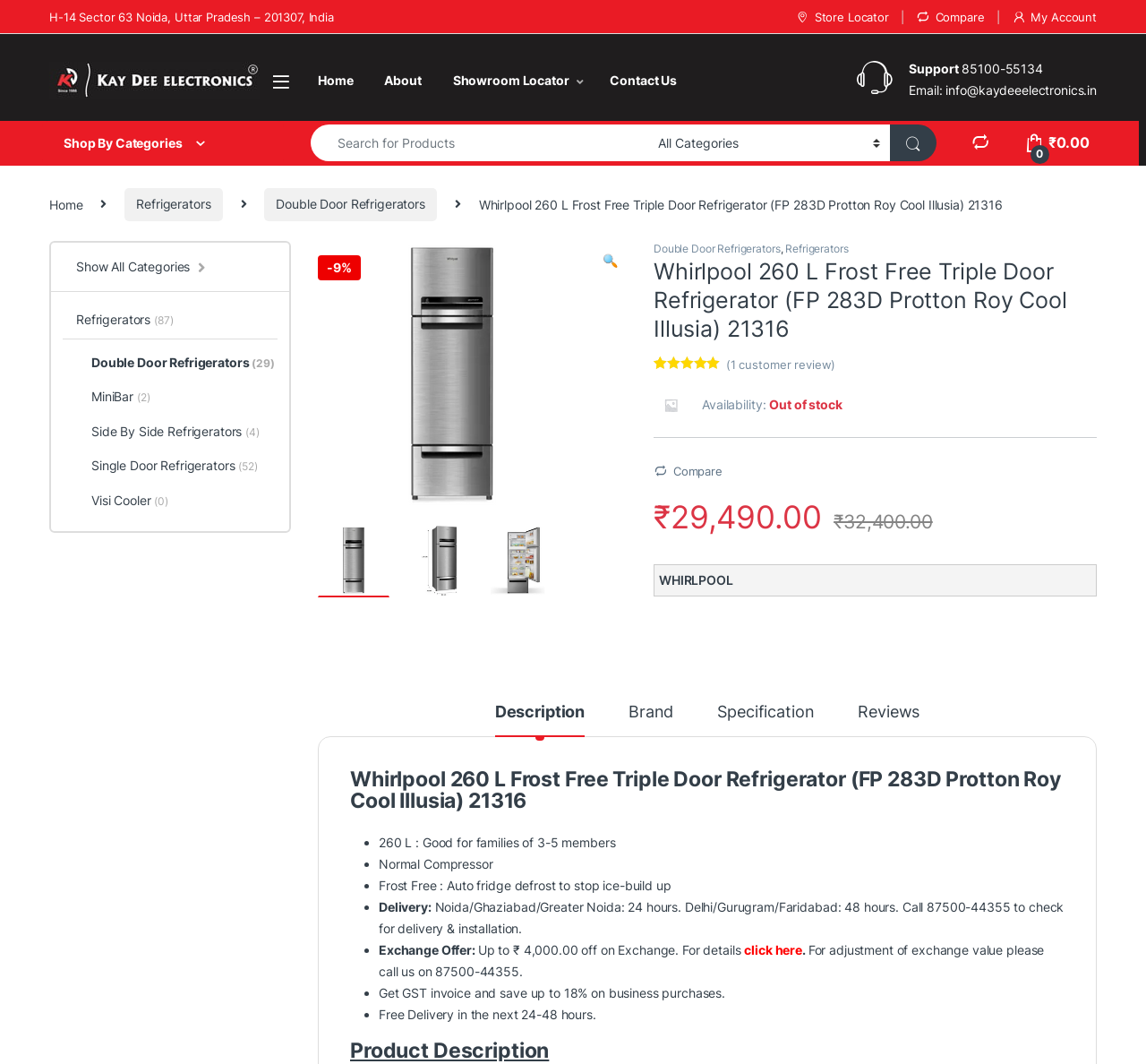What is the type of compressor used in the refrigerator? Using the information from the screenshot, answer with a single word or phrase.

Normal Compressor